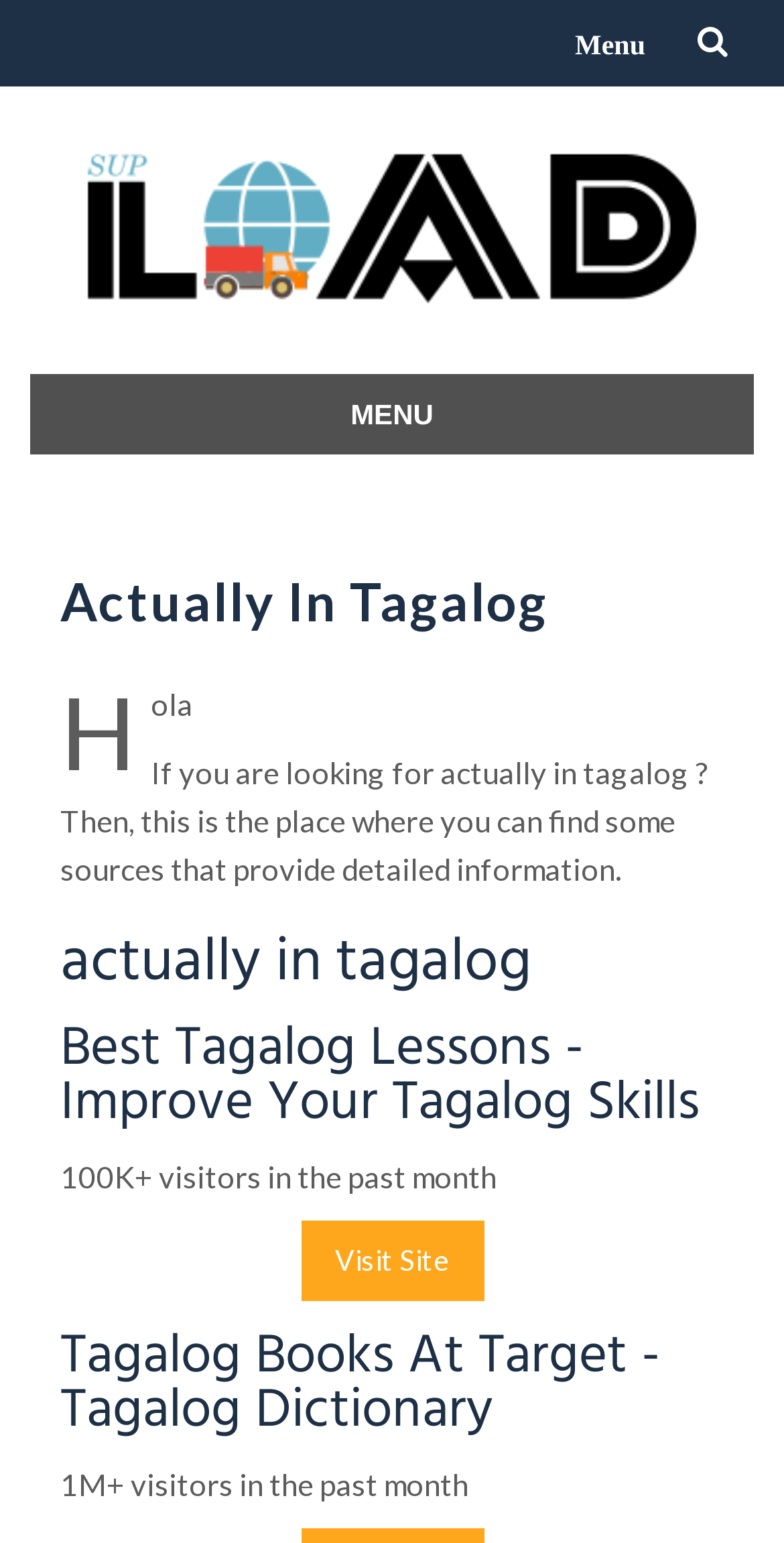Look at the image and give a detailed response to the following question: What is the second heading on the webpage?

The second heading on the webpage is 'actually in tagalog', which is located inside a heading element with bounding box coordinates [0.077, 0.605, 0.923, 0.644].